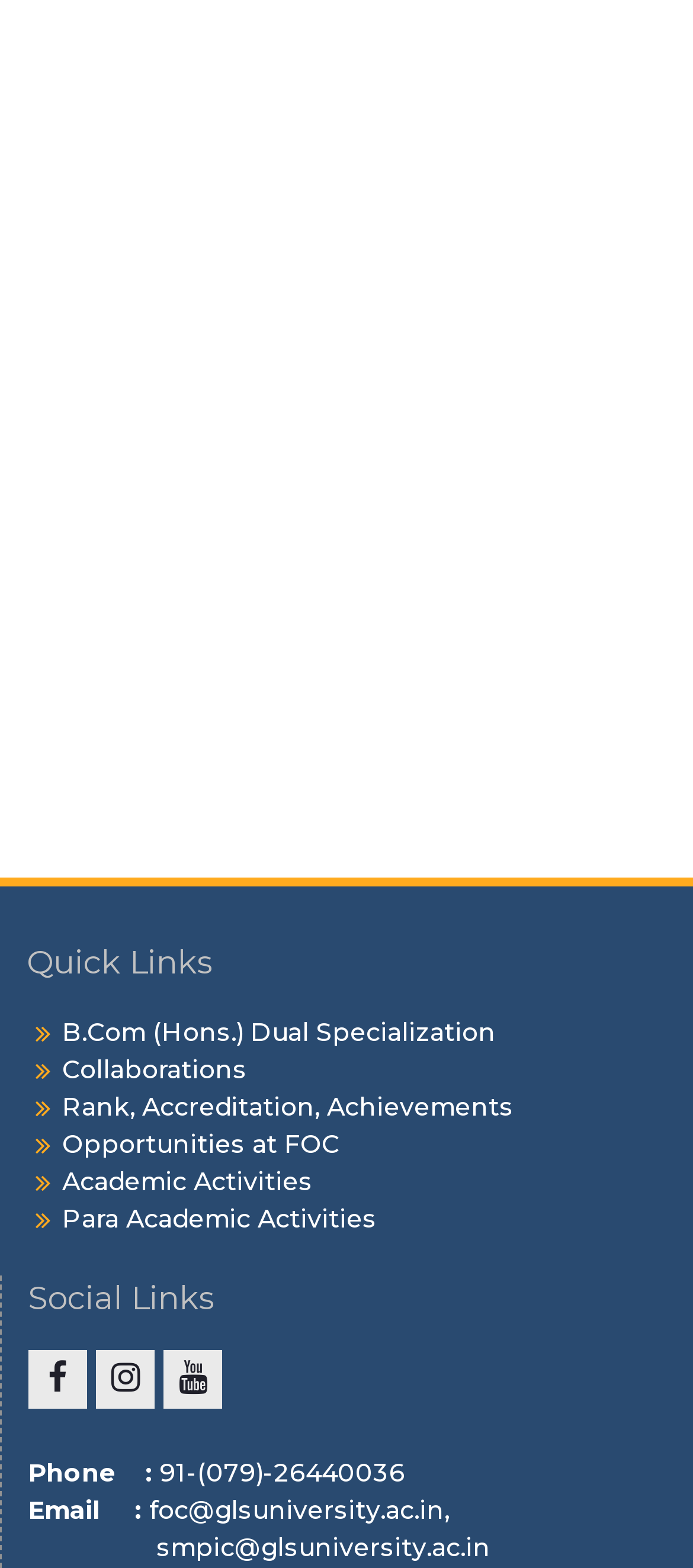What are the academic activities listed?
Please answer the question with as much detail as possible using the screenshot.

I found this answer by looking at the links under the 'Quick Links' section, which include 'Academic Activities' and 'Para Academic Activities'. These are the academic activities listed on the webpage.